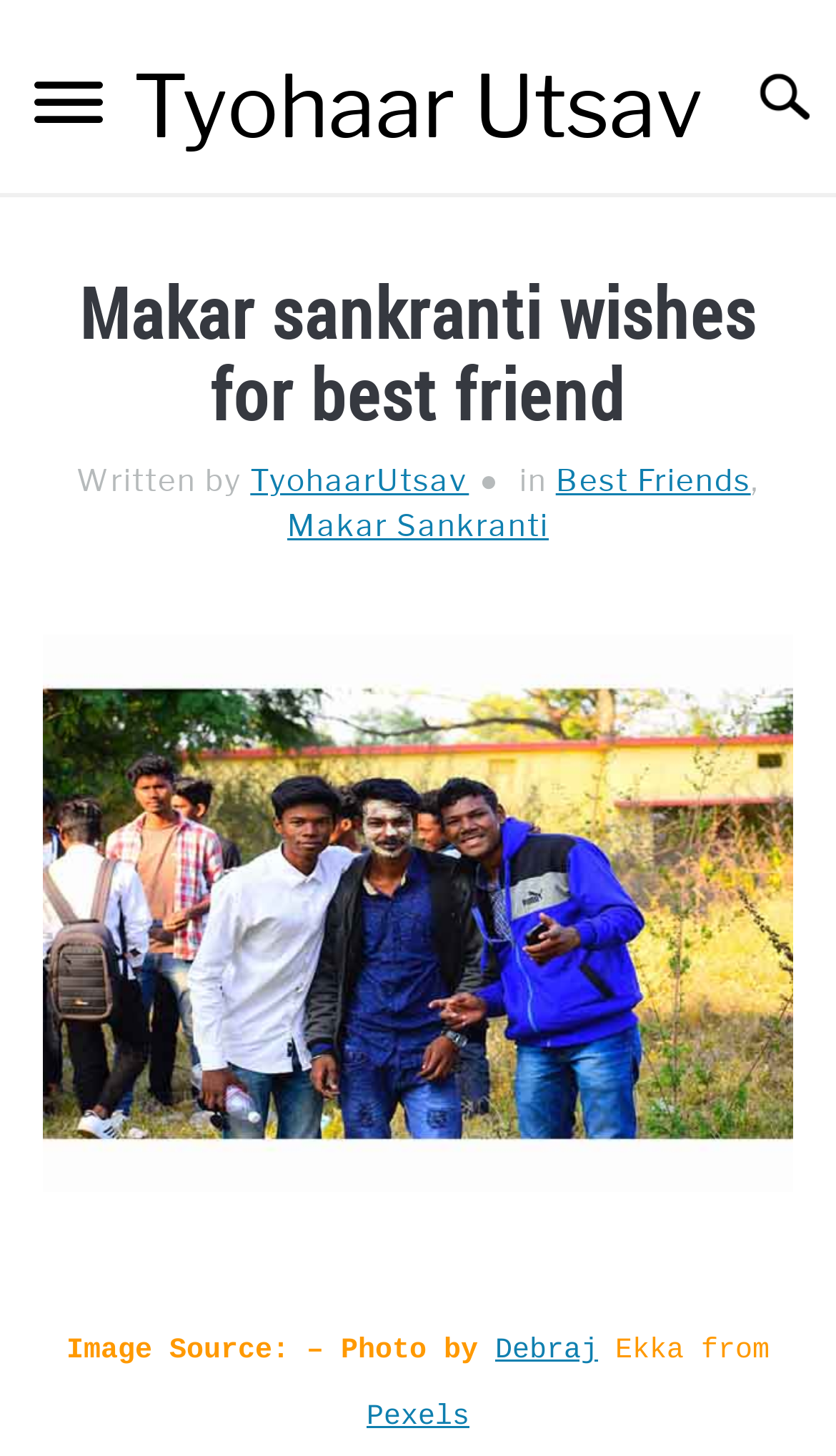Find the bounding box coordinates of the area that needs to be clicked in order to achieve the following instruction: "Go to the HAPPY NEW YEAR page". The coordinates should be specified as four float numbers between 0 and 1, i.e., [left, top, right, bottom].

[0.0, 0.134, 1.0, 0.203]